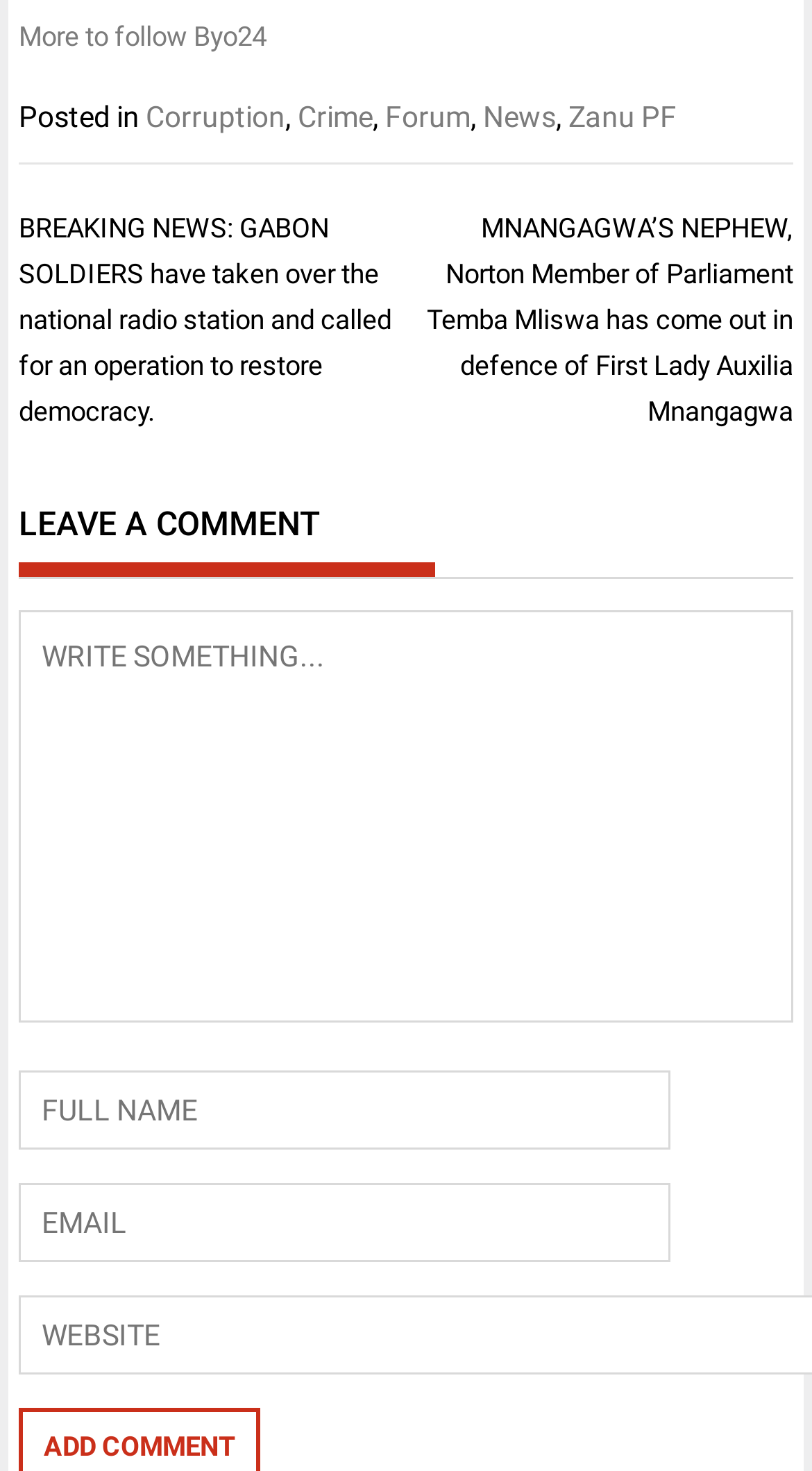Please determine the bounding box of the UI element that matches this description: News. The coordinates should be given as (top-left x, top-left y, bottom-right x, bottom-right y), with all values between 0 and 1.

[0.595, 0.068, 0.684, 0.091]